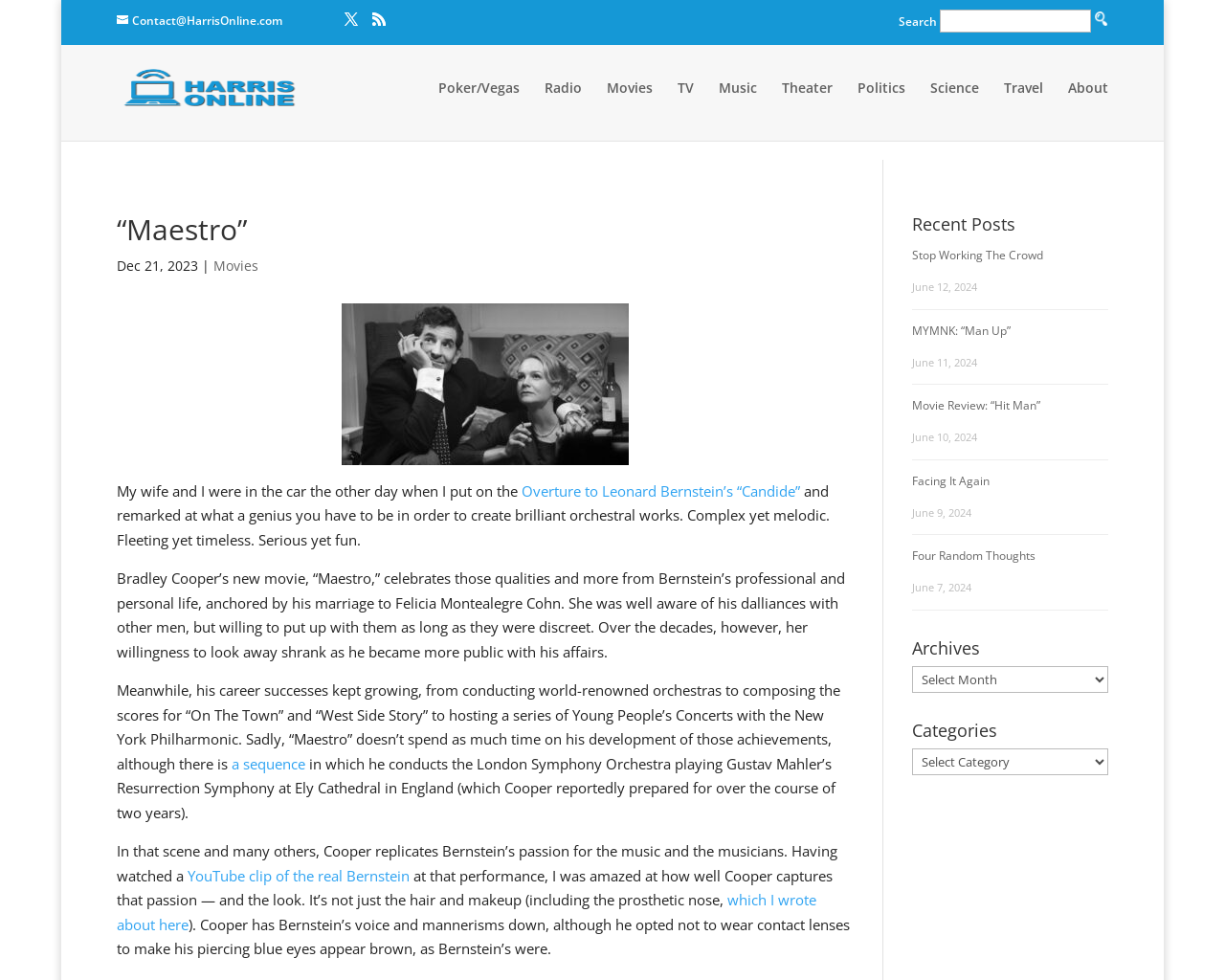Identify the bounding box coordinates for the region of the element that should be clicked to carry out the instruction: "Explore the Movies section". The bounding box coordinates should be four float numbers between 0 and 1, i.e., [left, top, right, bottom].

[0.496, 0.083, 0.533, 0.134]